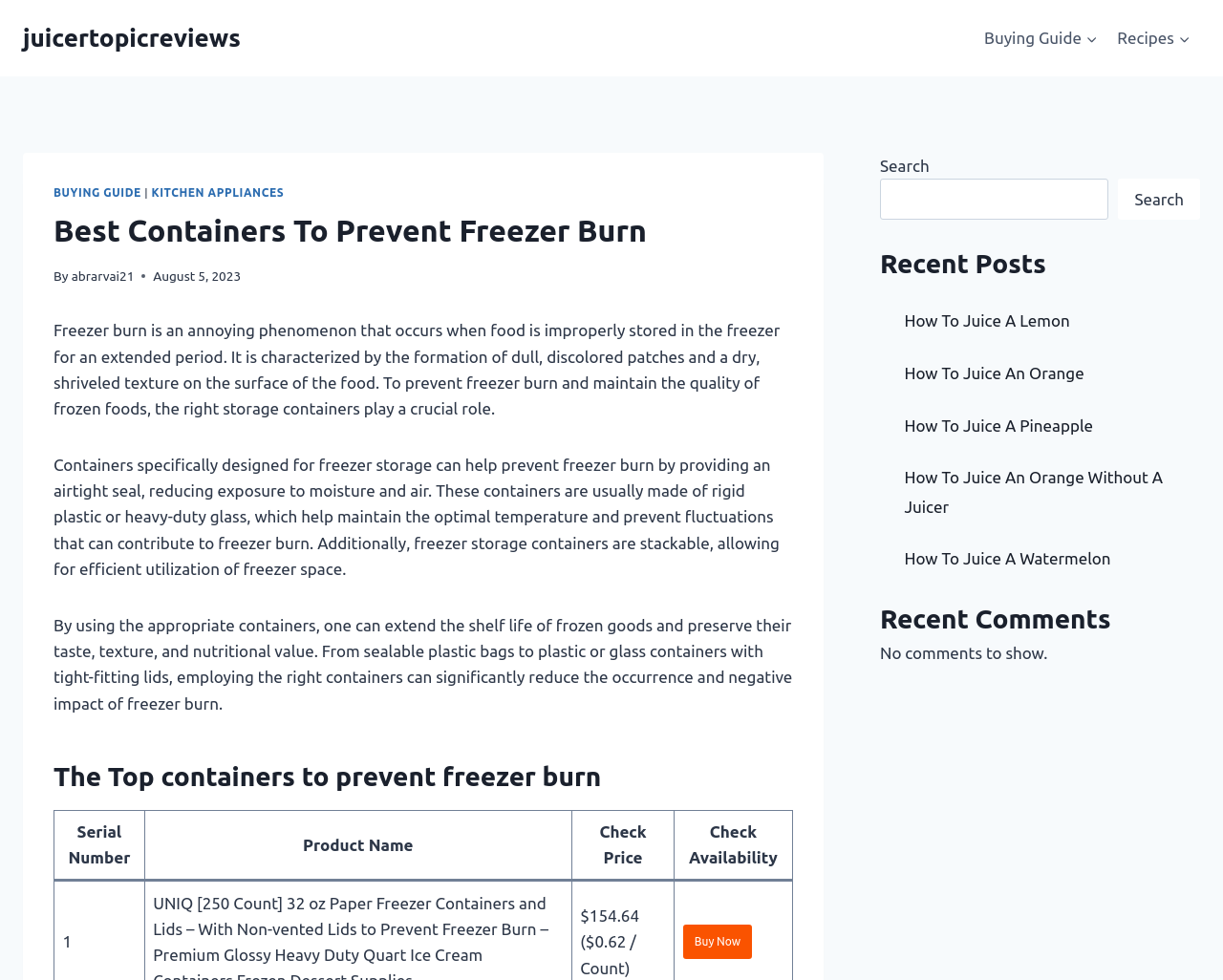Locate the bounding box coordinates of the element I should click to achieve the following instruction: "Search for a keyword".

[0.72, 0.182, 0.907, 0.224]